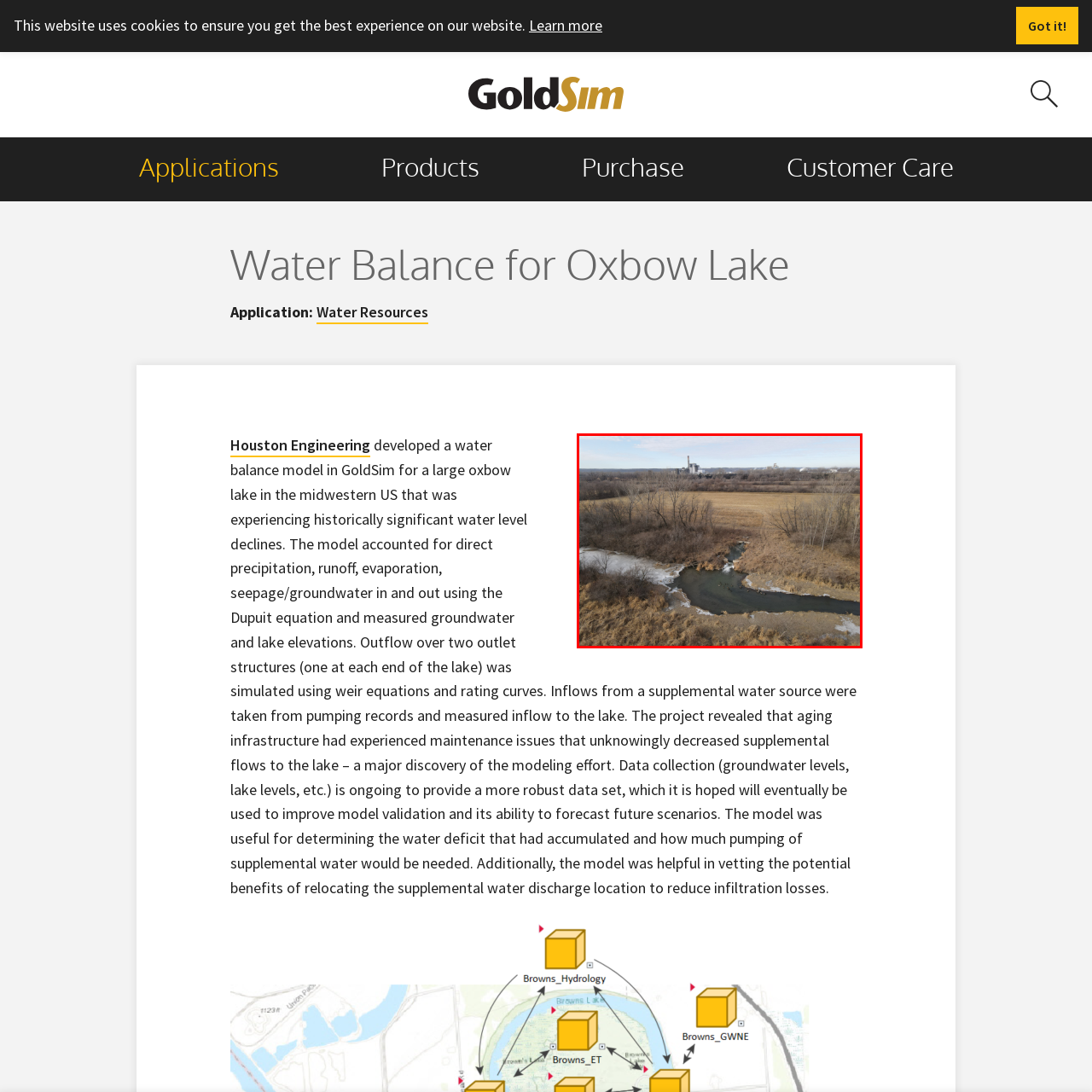Focus on the section within the red boundary and provide a detailed description.

The image depicts a tranquil landscape centered around a winding stream that flows through a patch of golden grasslands, flanked by bare trees, suggesting it is late autumn or winter. In the background, a distant industrial facility is visible, characterized by tall smokestacks and structures that stand against a vast expanse of blue sky. The area is dotted with scattered patches of ice along the stream's edges, hinting at the seasonal transition. This scene captures the delicate balance between nature and industrial development, resonating with the theme of water resource management, as highlighted in the project related to the water balance model for Oxbow Lake.